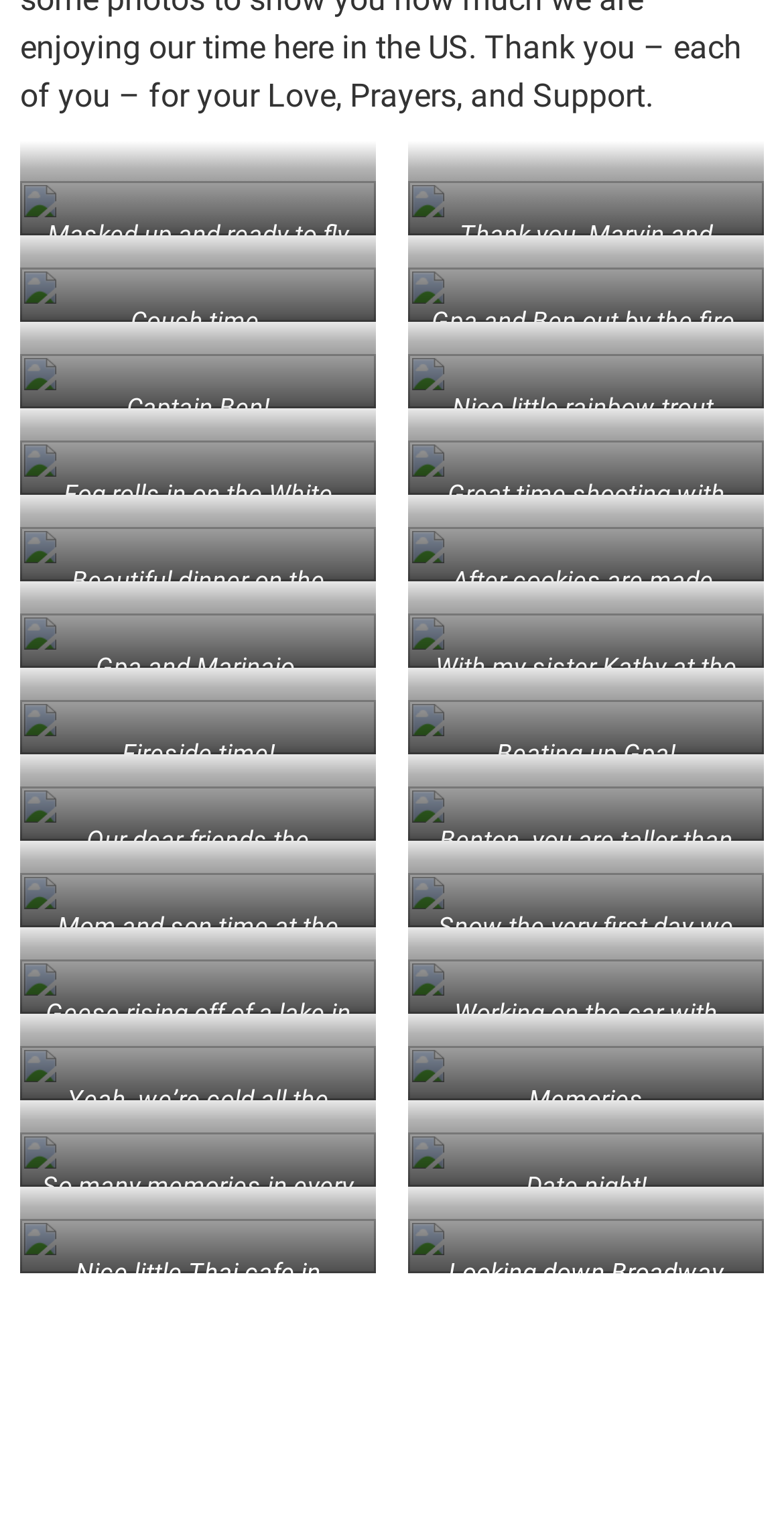Locate the bounding box coordinates of the element that needs to be clicked to carry out the instruction: "Send an email". The coordinates should be given as four float numbers ranging from 0 to 1, i.e., [left, top, right, bottom].

None